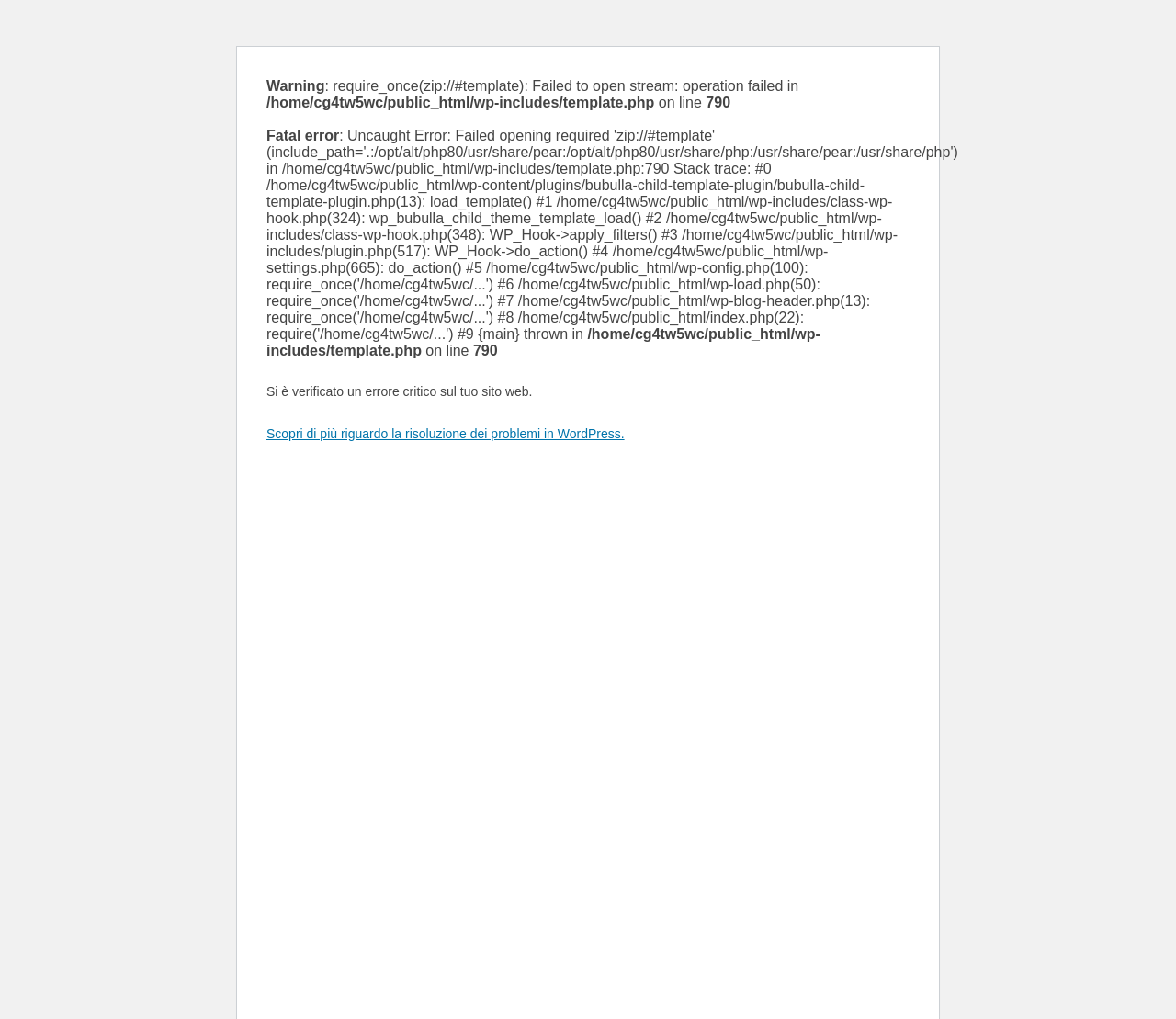Provide a short answer to the following question with just one word or phrase: What type of error is displayed on the webpage?

Fatal error